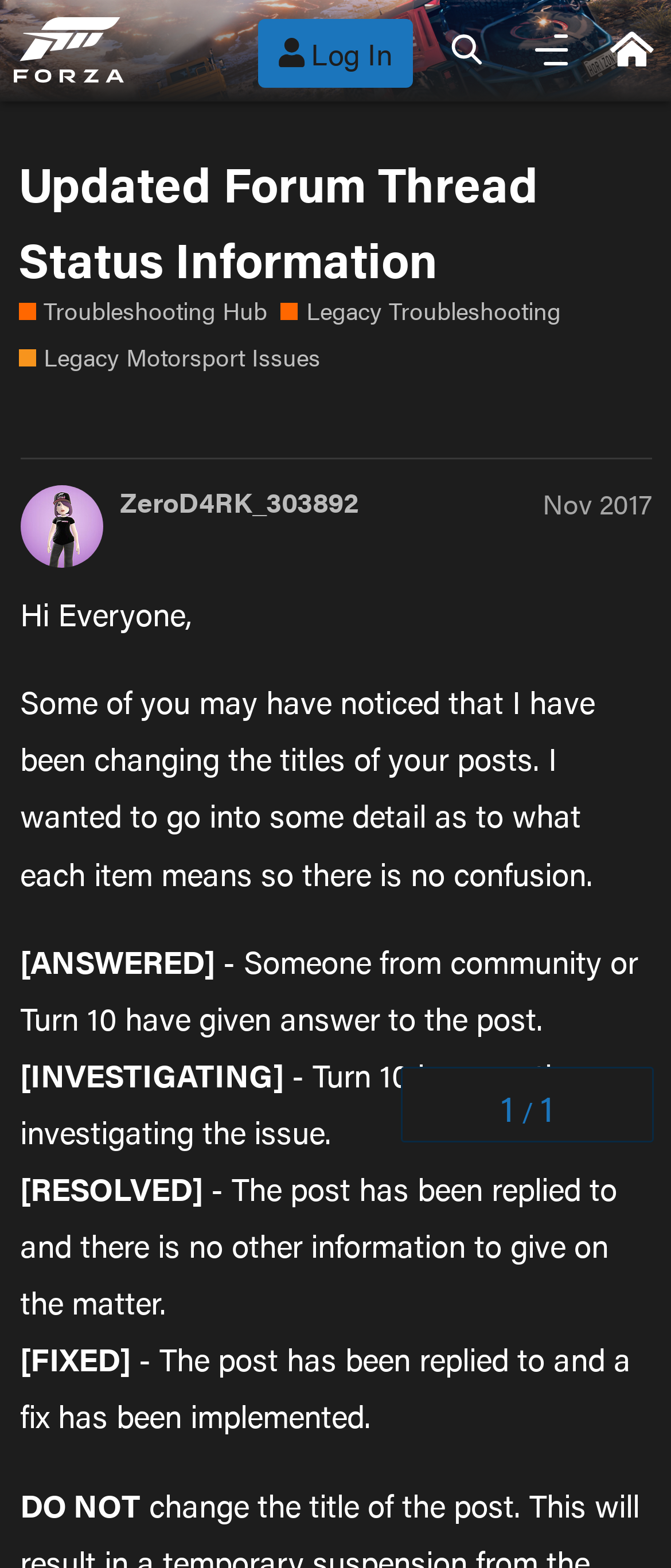Determine the bounding box coordinates of the UI element that matches the following description: "Nov 2017". The coordinates should be four float numbers between 0 and 1 in the format [left, top, right, bottom].

[0.808, 0.308, 0.973, 0.333]